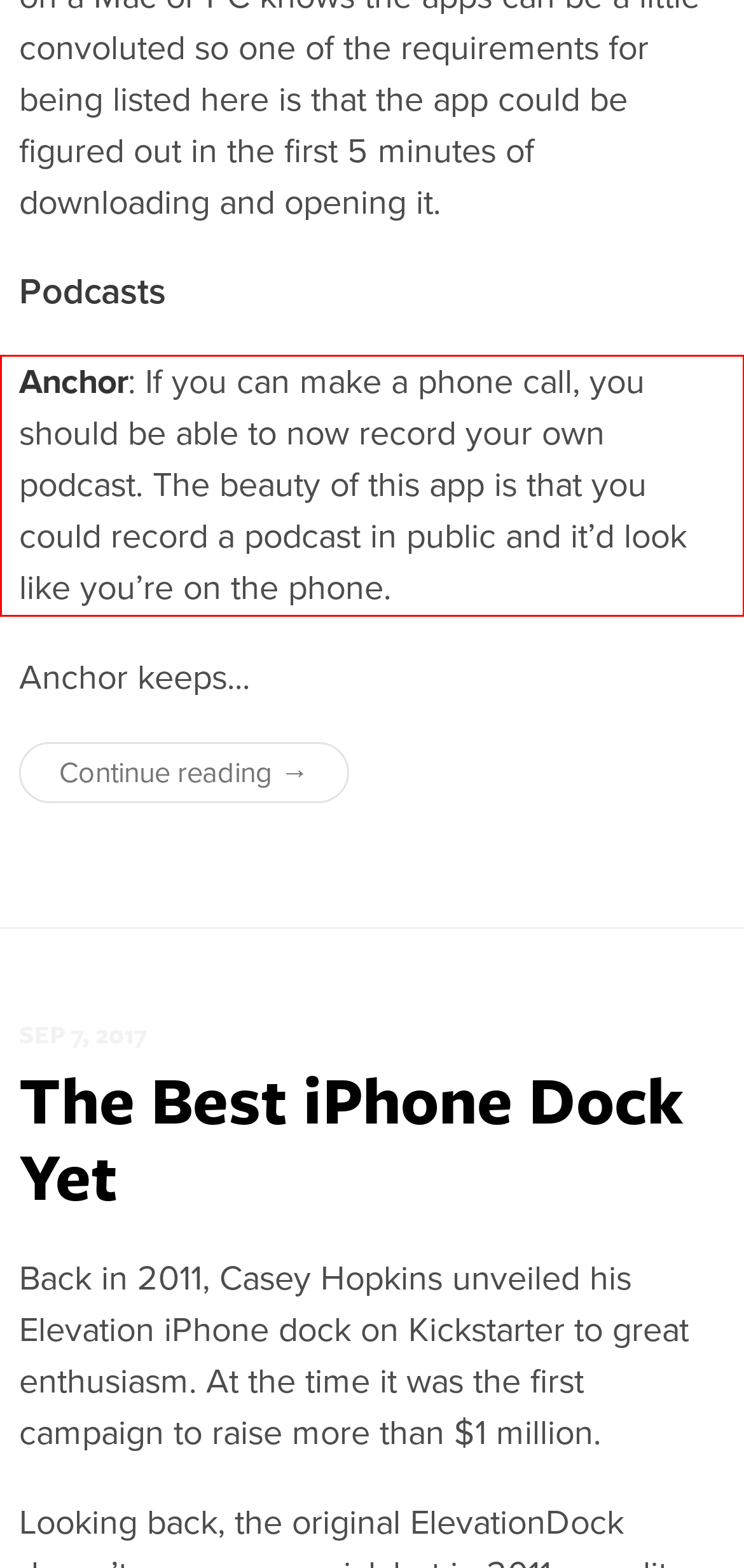Observe the screenshot of the webpage that includes a red rectangle bounding box. Conduct OCR on the content inside this red bounding box and generate the text.

Anchor: If you can make a phone call, you should be able to now record your own podcast. The beauty of this app is that you could record a podcast in public and it’d look like you’re on the phone.